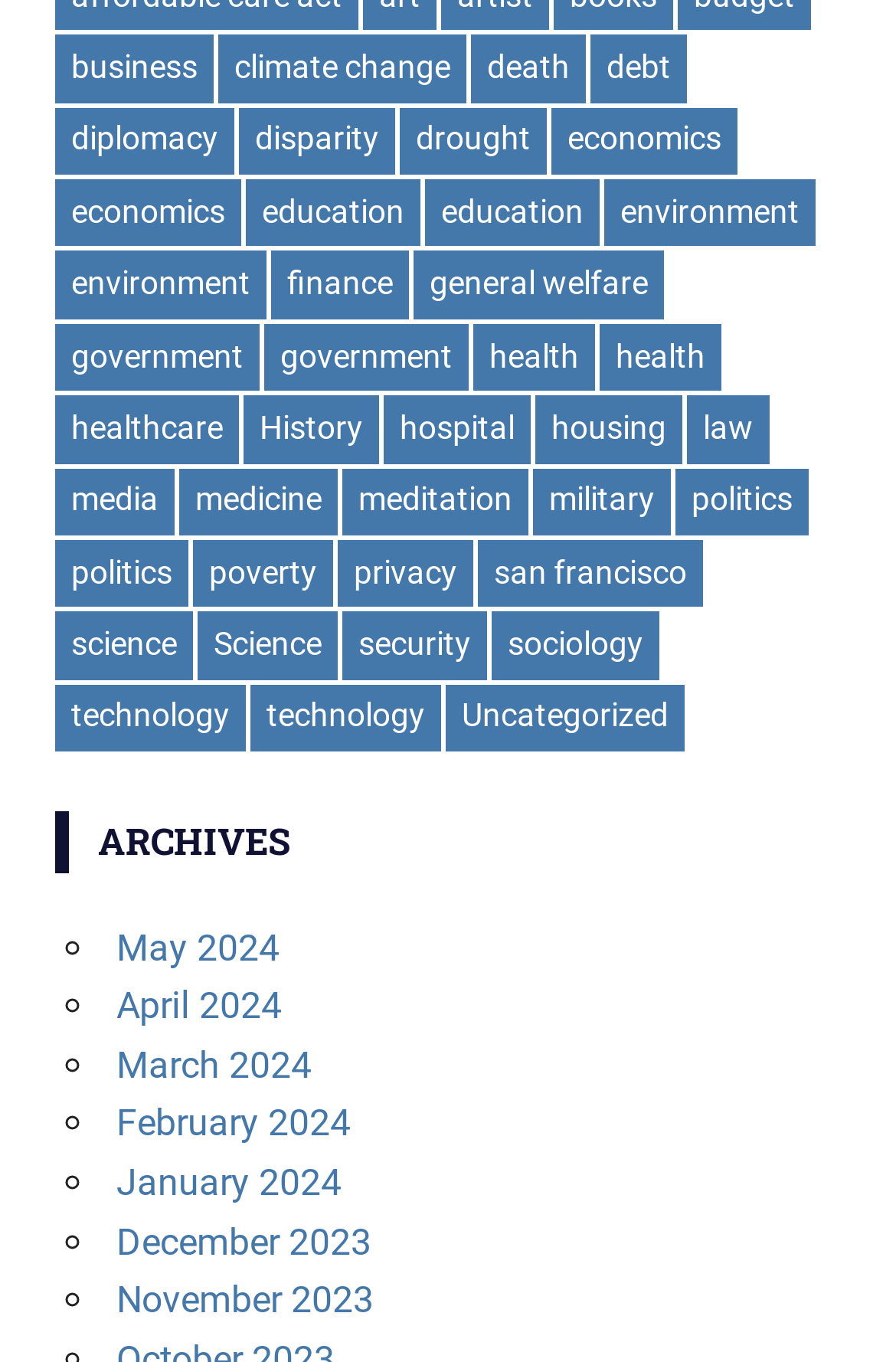Given the description "government", provide the bounding box coordinates of the corresponding UI element.

[0.295, 0.238, 0.523, 0.287]